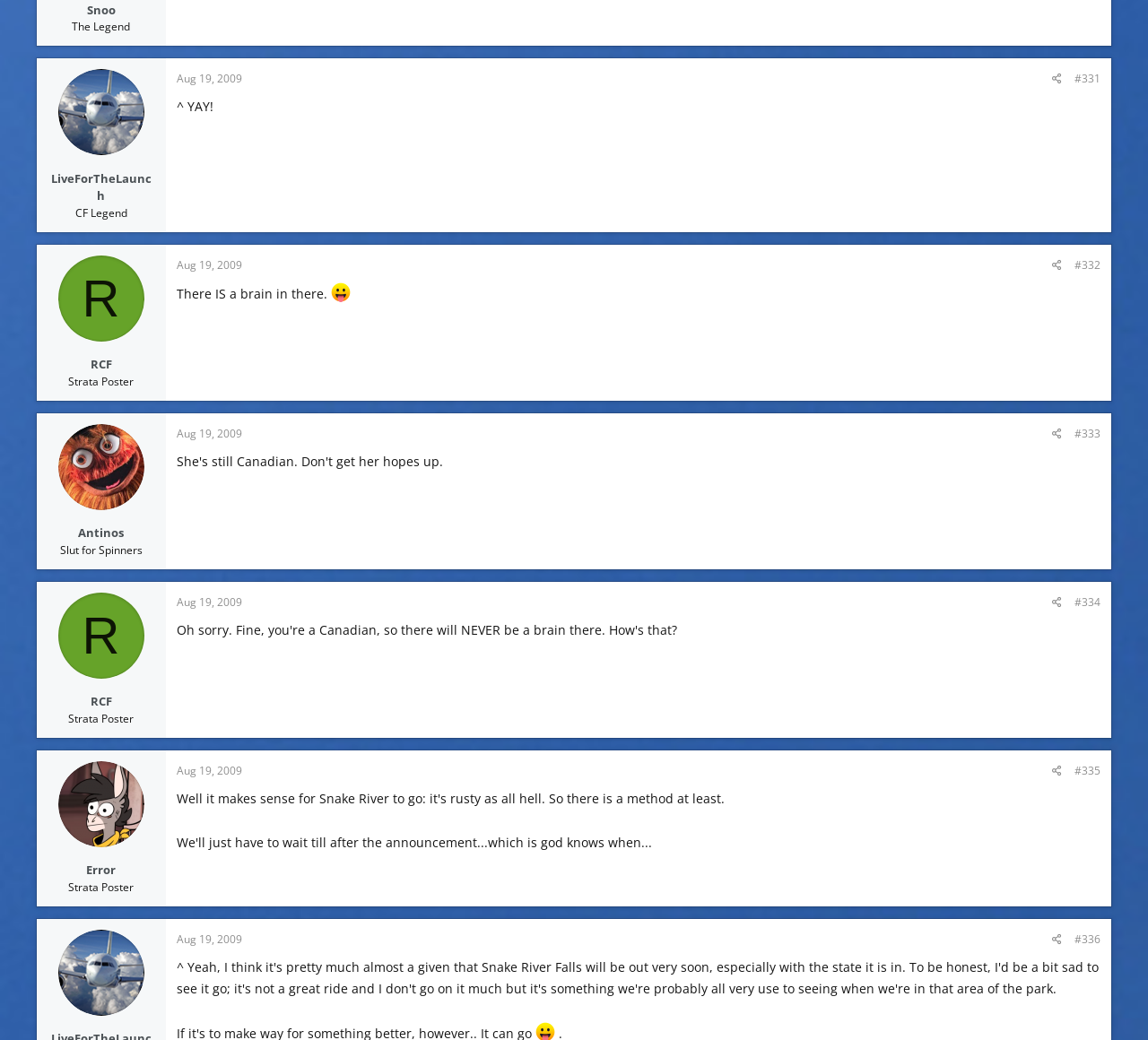Using the description: "Book Online", identify the bounding box of the corresponding UI element in the screenshot.

None